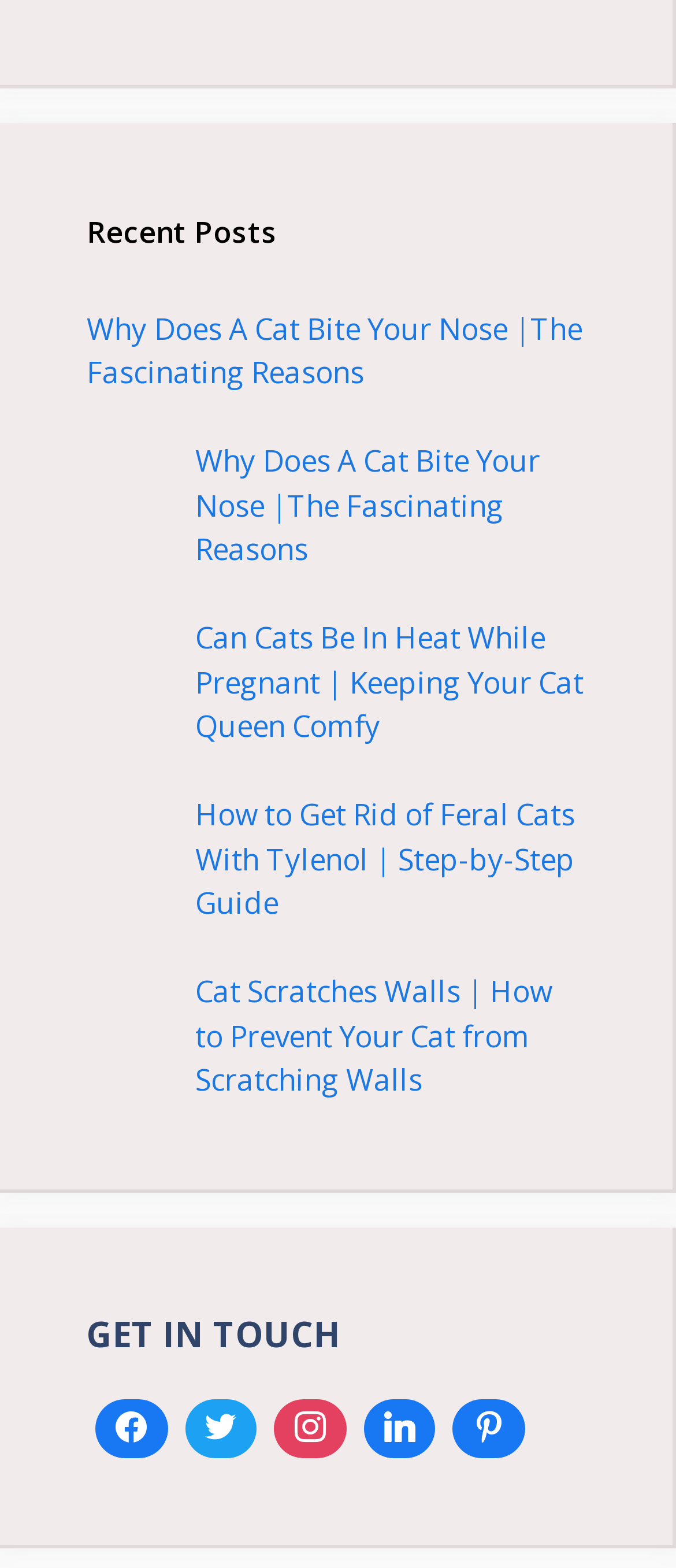Based on the image, provide a detailed and complete answer to the question: 
What is the purpose of the section at the bottom?

The section at the bottom of the webpage has a heading 'GET IN TOUCH' and contains social media links, which suggests that the purpose of this section is to provide a way for users to get in touch with the website or its authors.